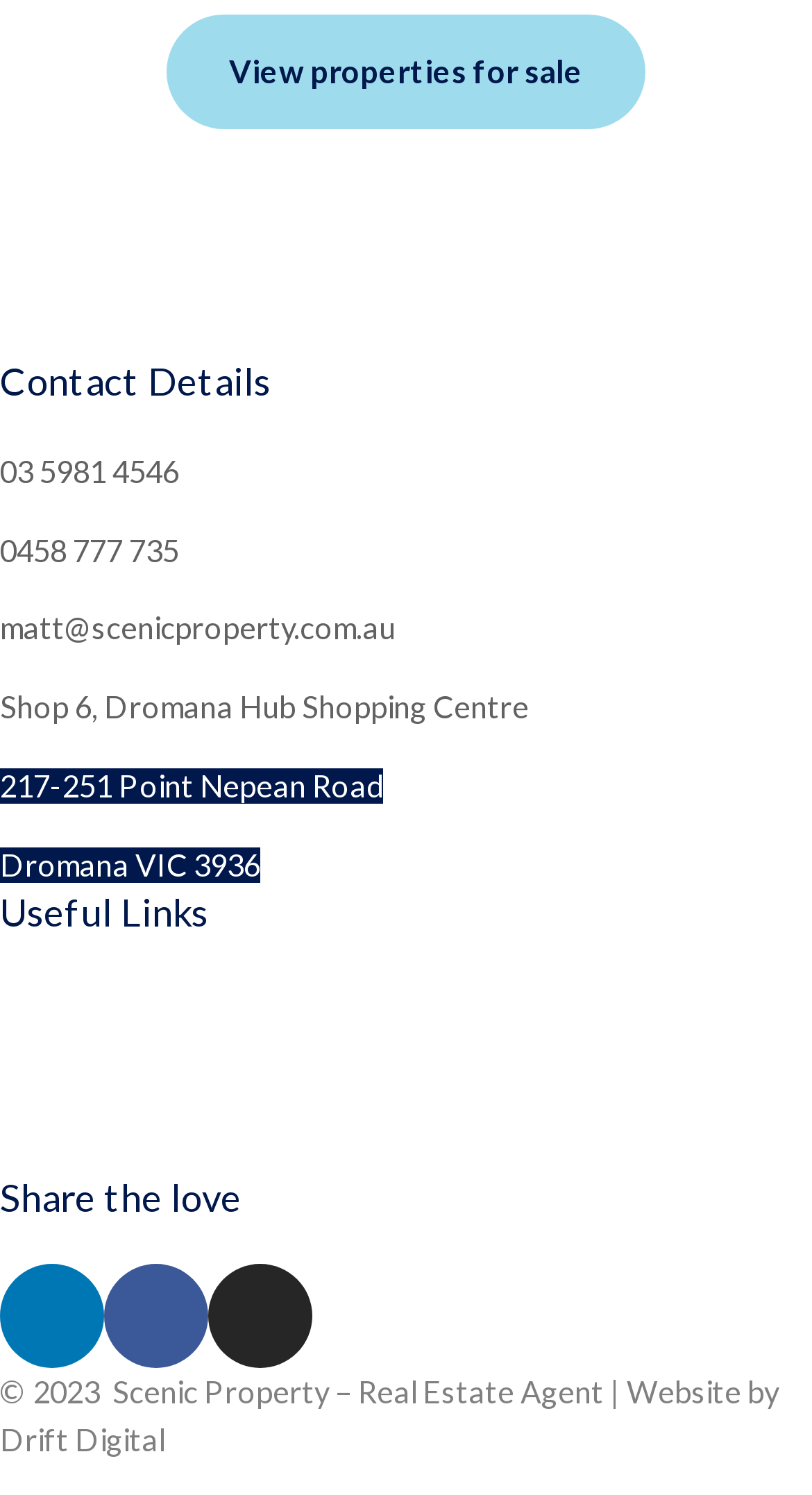Who designed the website?
Provide a detailed answer to the question, using the image to inform your response.

At the bottom of the webpage, I found a static text element containing the copyright information, which includes the phrase 'Website by Drift Digital', indicating that Drift Digital designed the website.